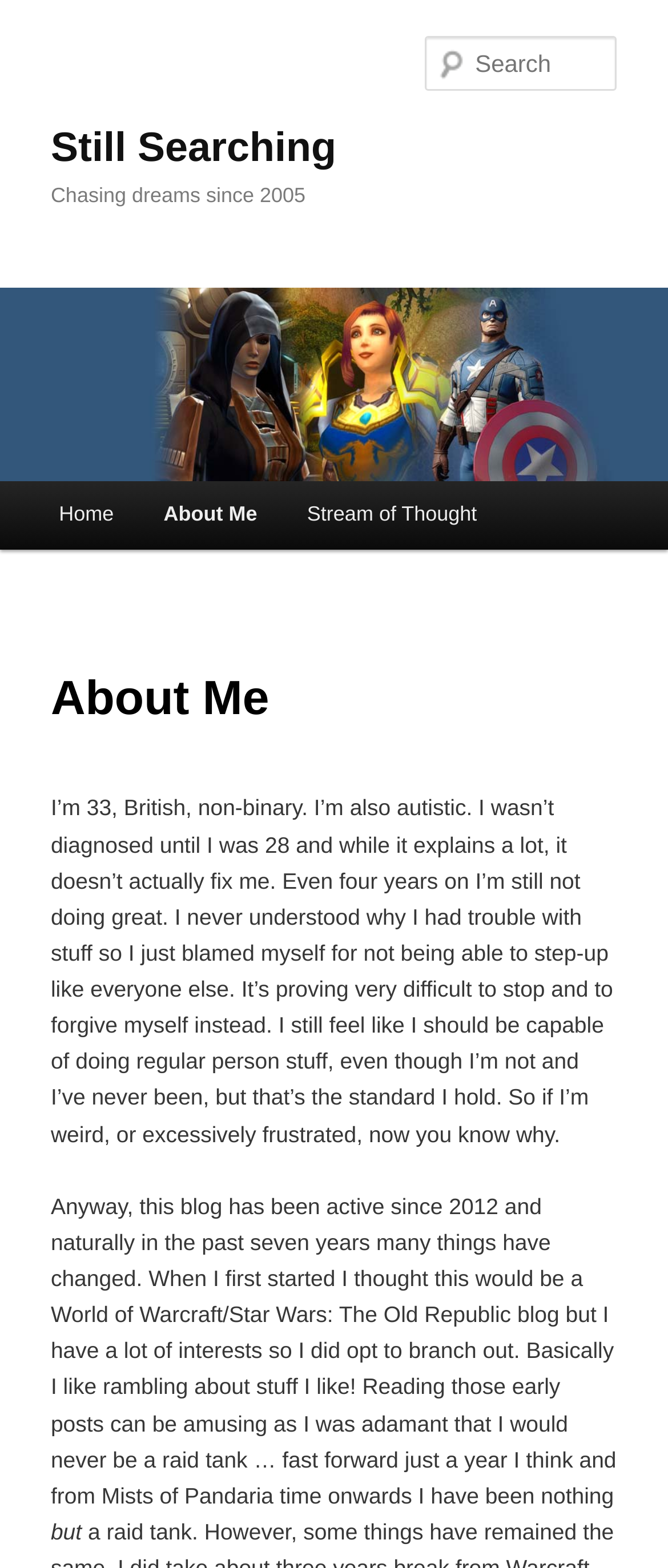What is the author's diagnosis?
We need a detailed and meticulous answer to the question.

The author mentions being diagnosed with autism at the age of 28, stating 'I wasn’t diagnosed until I was 28 and while it explains a lot, it doesn’t actually fix me.'